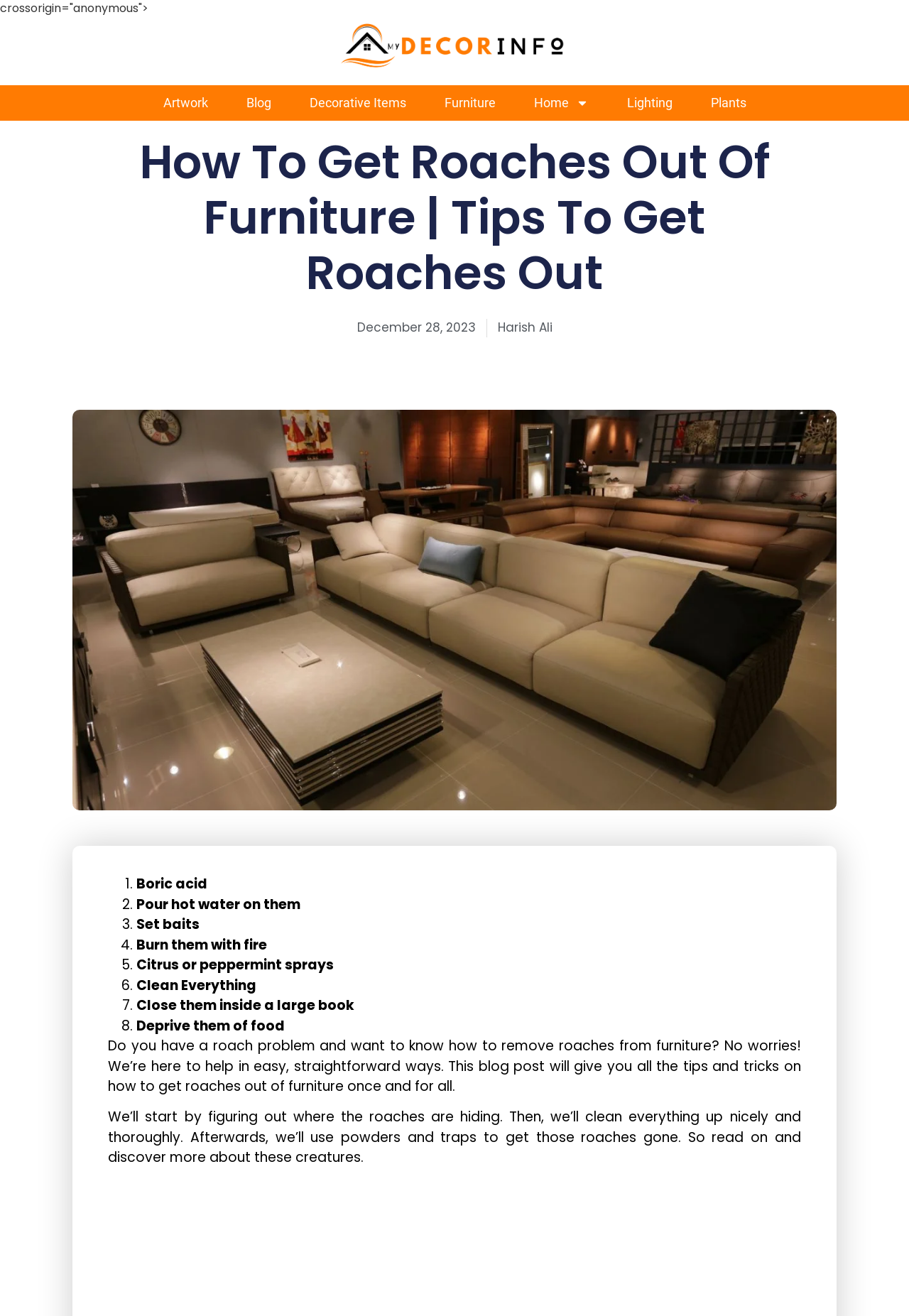Give the bounding box coordinates for this UI element: "Artwork". The coordinates should be four float numbers between 0 and 1, arranged as [left, top, right, bottom].

[0.158, 0.065, 0.25, 0.092]